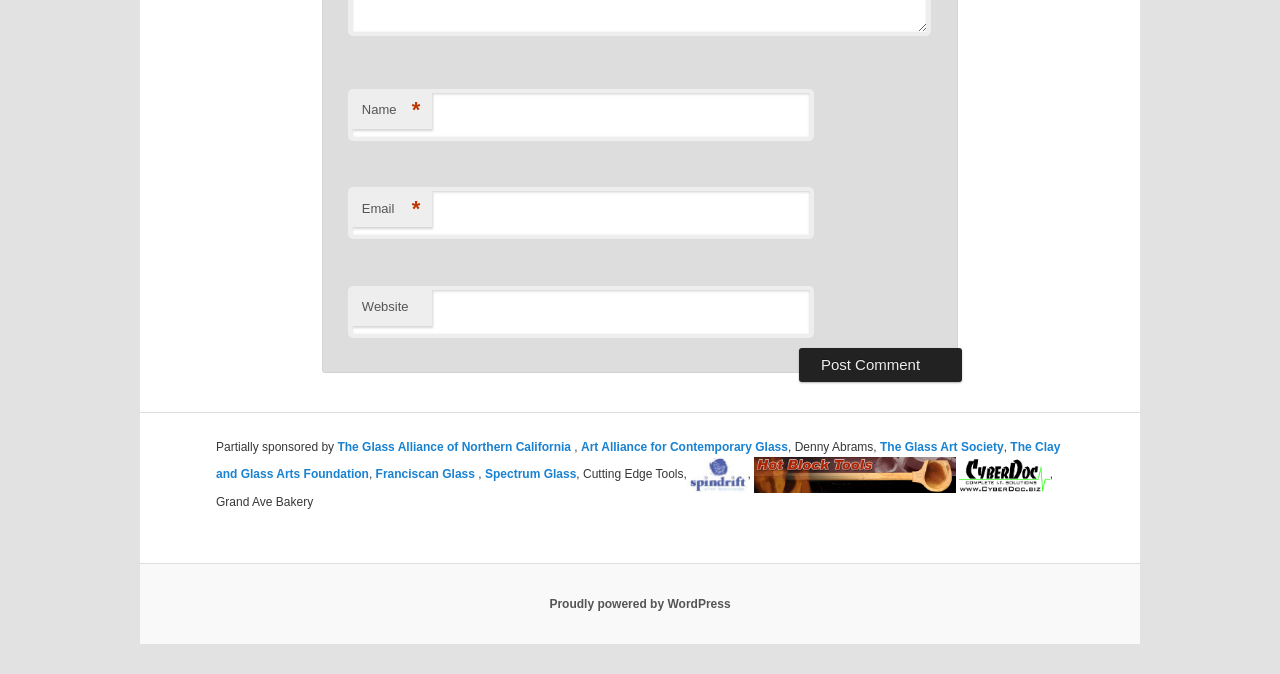Using the description "Art Alliance for Contemporary Glass", locate and provide the bounding box of the UI element.

[0.454, 0.652, 0.616, 0.673]